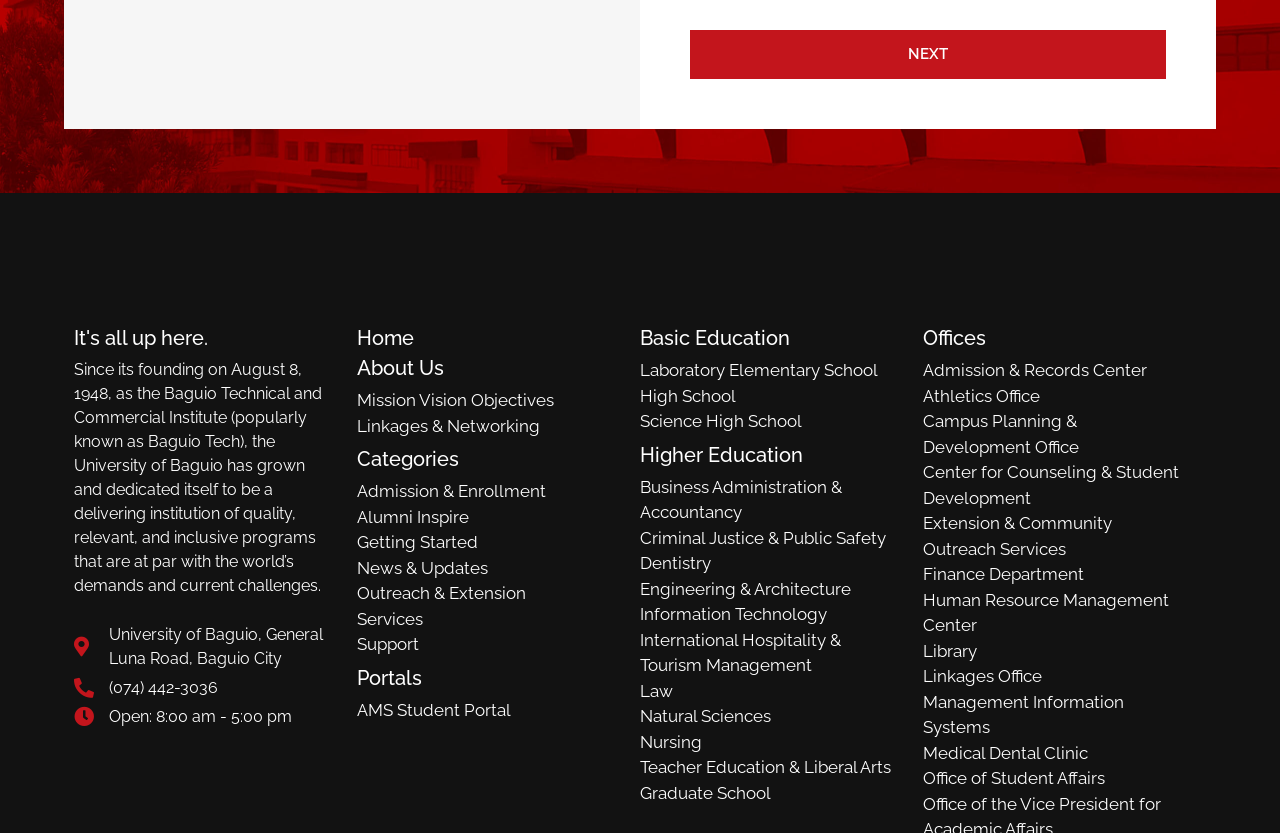Find the bounding box of the web element that fits this description: "Information Technology".

[0.5, 0.723, 0.702, 0.753]